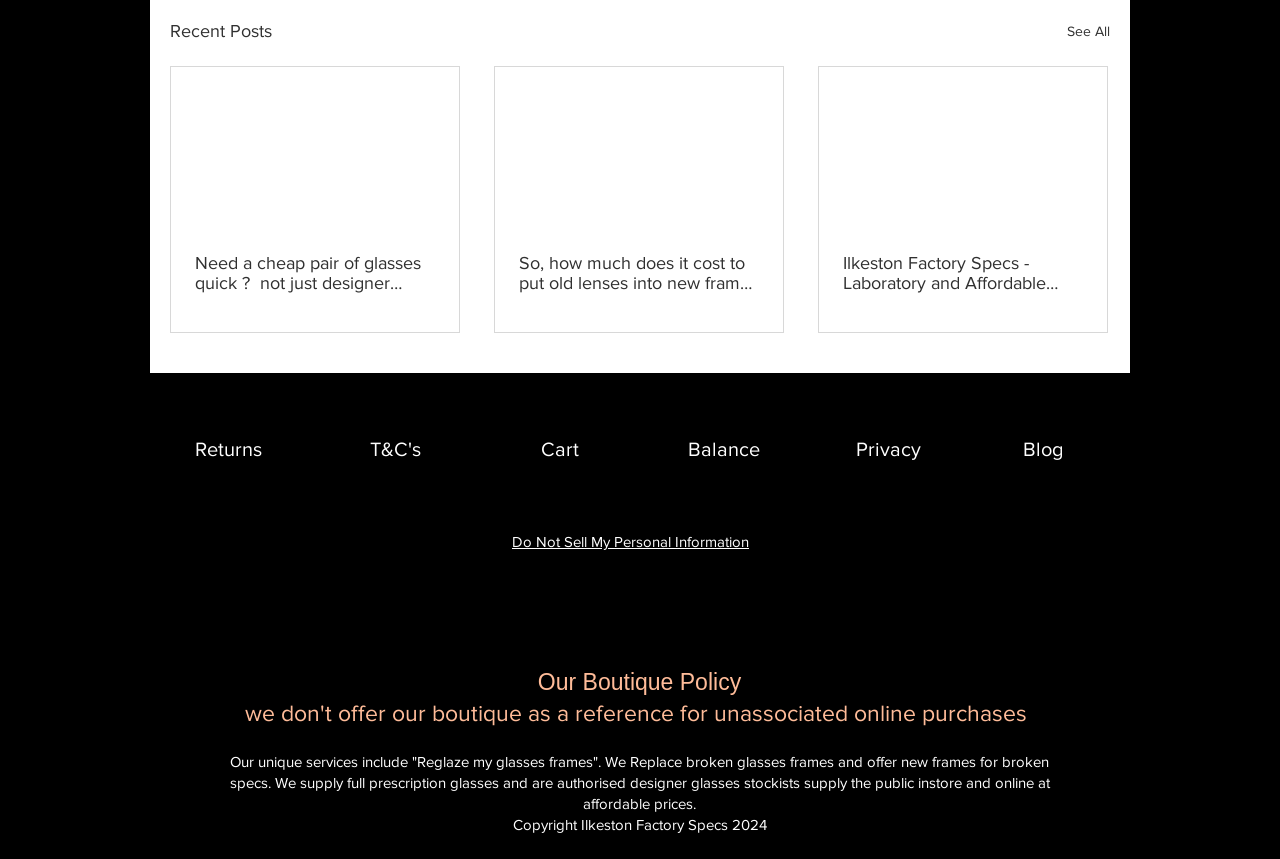Please find the bounding box coordinates of the element that needs to be clicked to perform the following instruction: "See all posts". The bounding box coordinates should be four float numbers between 0 and 1, represented as [left, top, right, bottom].

[0.834, 0.02, 0.867, 0.054]